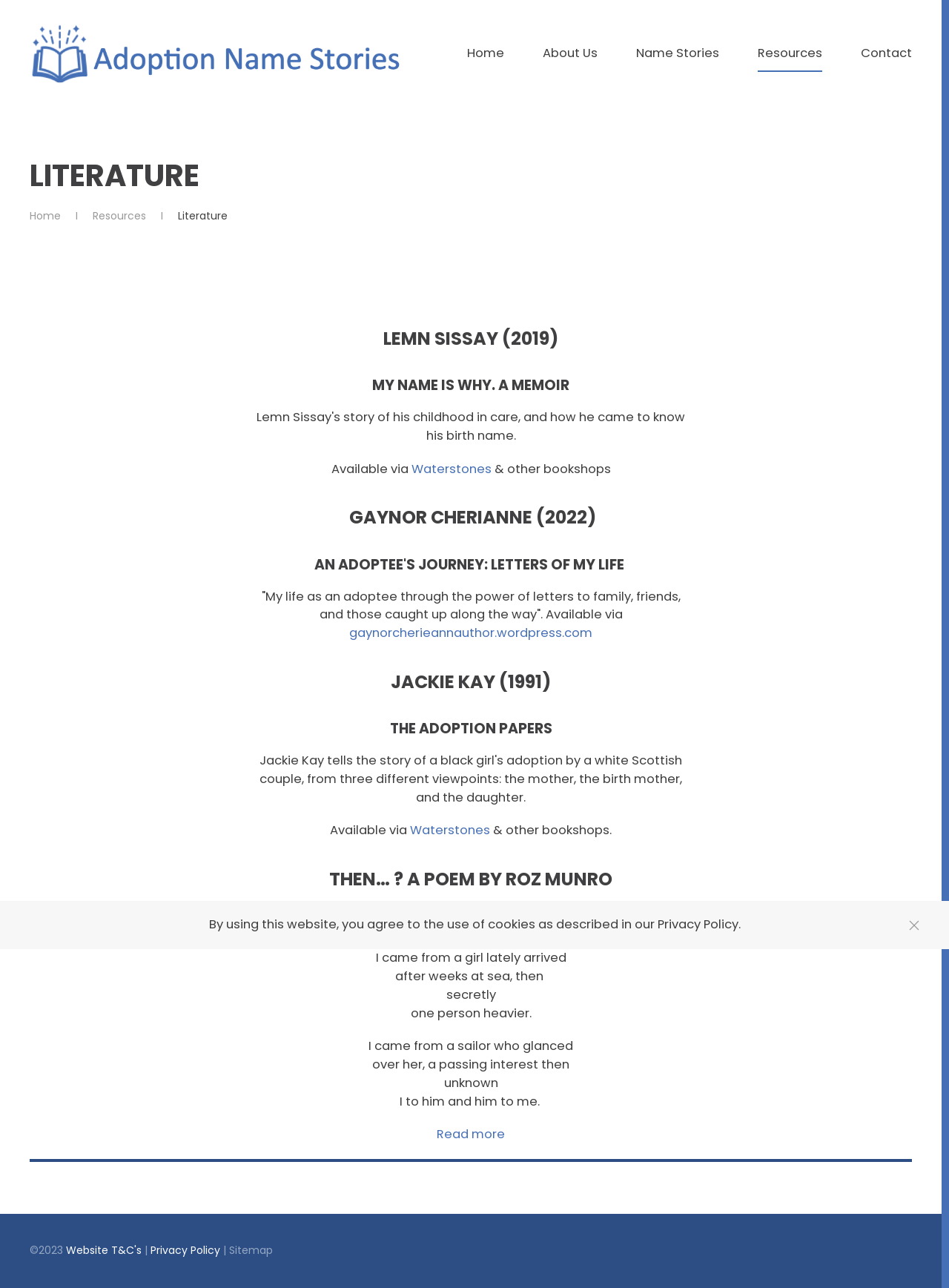Generate a detailed explanation of the webpage's features and information.

The webpage is about literature, specifically featuring adoption name stories. At the top, there is a navigation menu with links to "Skip to main content", "Back to home", "Home", "About Us", "Name Stories", "Resources", and "Contact". Below the navigation menu, there is a main content area with a heading "LITERATURE" and a breadcrumb navigation with links to "Home" and "Resources".

The main content area is divided into sections, each featuring a different author's work. The first section is about Lemn Sissay's 2019 work, followed by Gaynor Cherrieanne's 2022 work, Jackie Kay's 1991 work, and a poem by Roz Munro. Each section includes a heading with the author's name and work title, followed by a brief description or excerpt from the work. Some sections also include links to purchase the work from Waterstones or other bookshops.

The poem by Roz Munro is displayed in a unique format, with each line of the poem on a new line, and some words or phrases highlighted or emphasized. Below the poem, there is a "Read more" button.

At the bottom of the page, there is a horizontal separator, followed by a footer area with copyright information, links to the website's terms and conditions, privacy policy, and sitemap. There is also a notification about the use of cookies on the website, with a "Close" button to dismiss the notification.